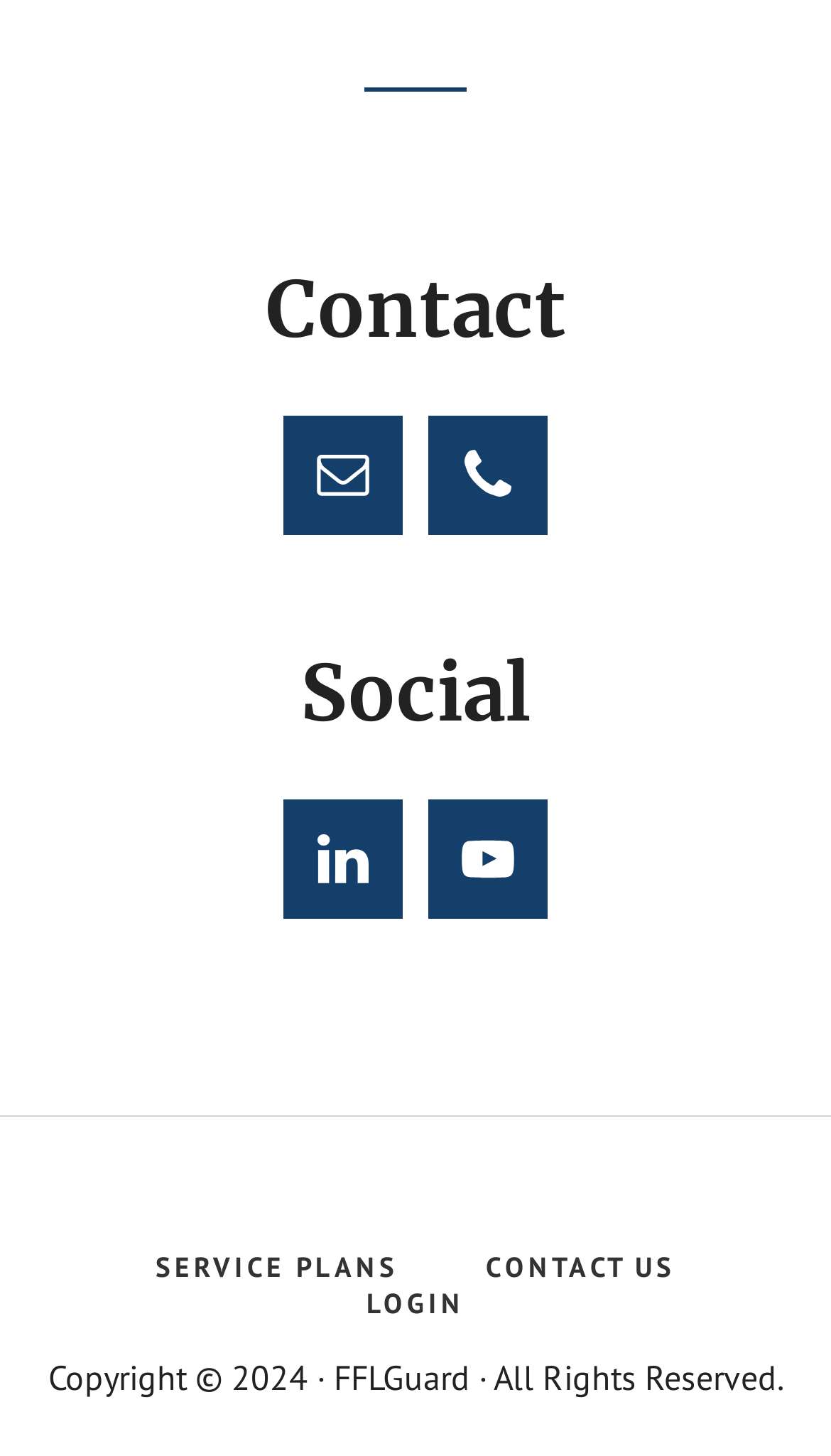Use a single word or phrase to answer the question:
What is the contact method with an image?

Email, Phone